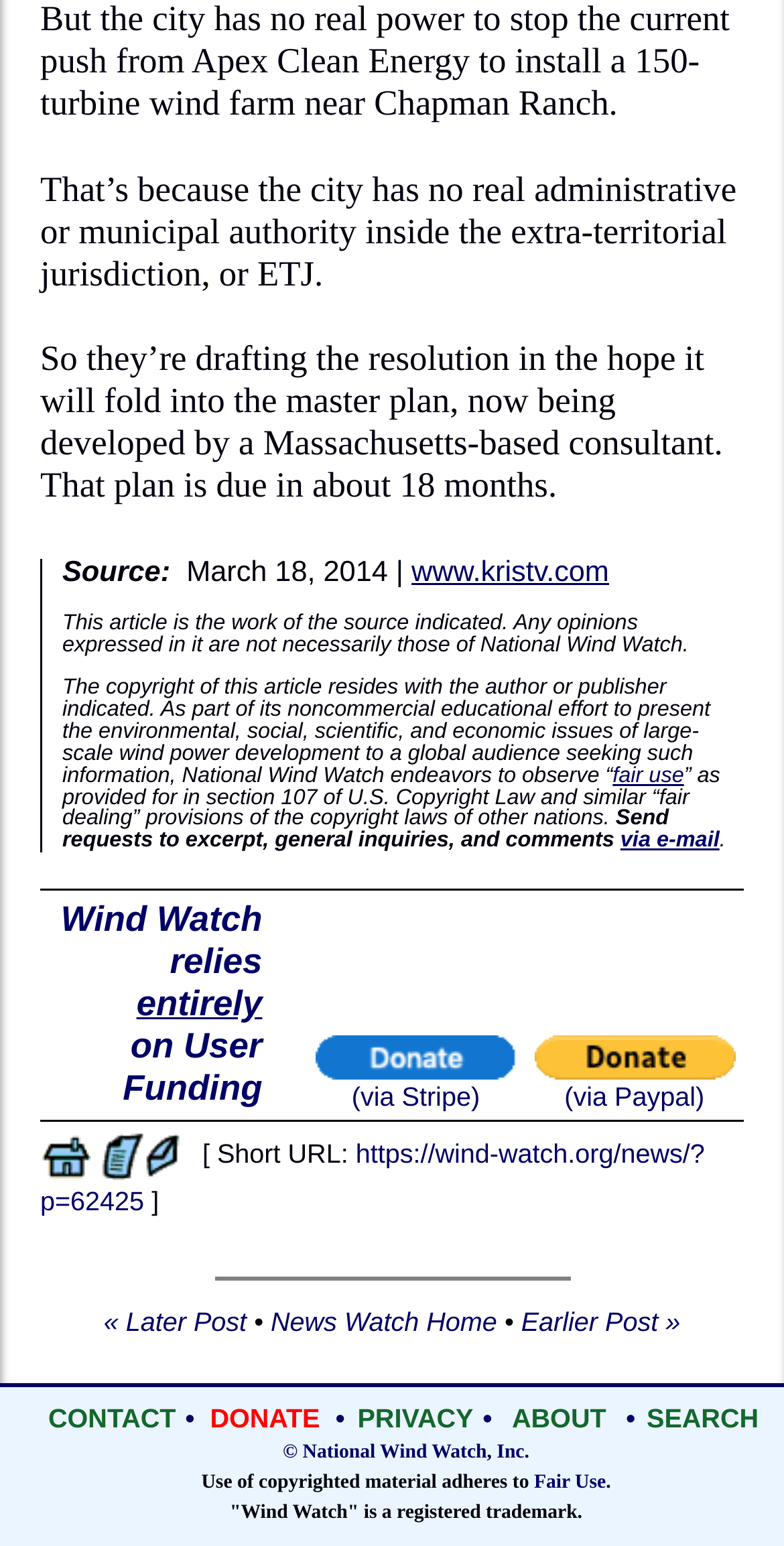Provide your answer in one word or a succinct phrase for the question: 
What is the topic of this article?

Wind power development